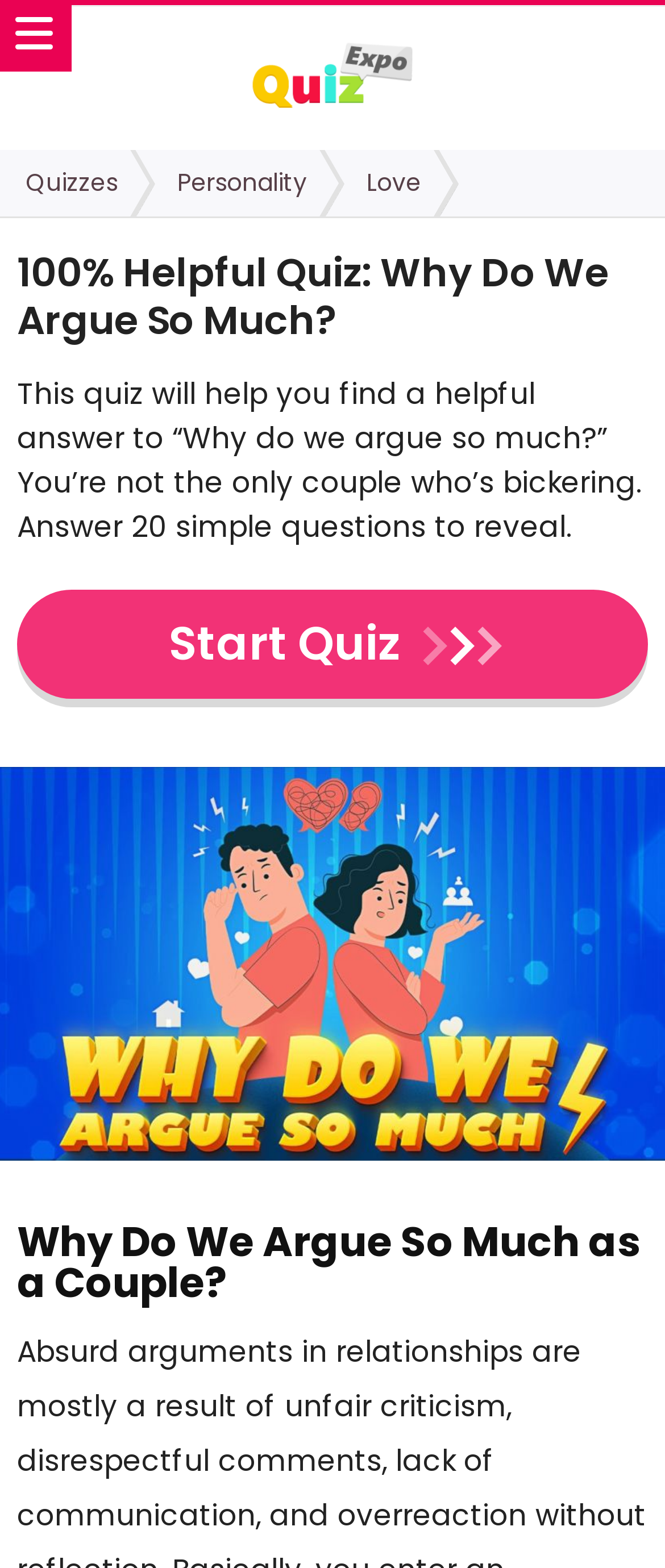Specify the bounding box coordinates (top-left x, top-left y, bottom-right x, bottom-right y) of the UI element in the screenshot that matches this description: Quizzes

[0.0, 0.096, 0.228, 0.138]